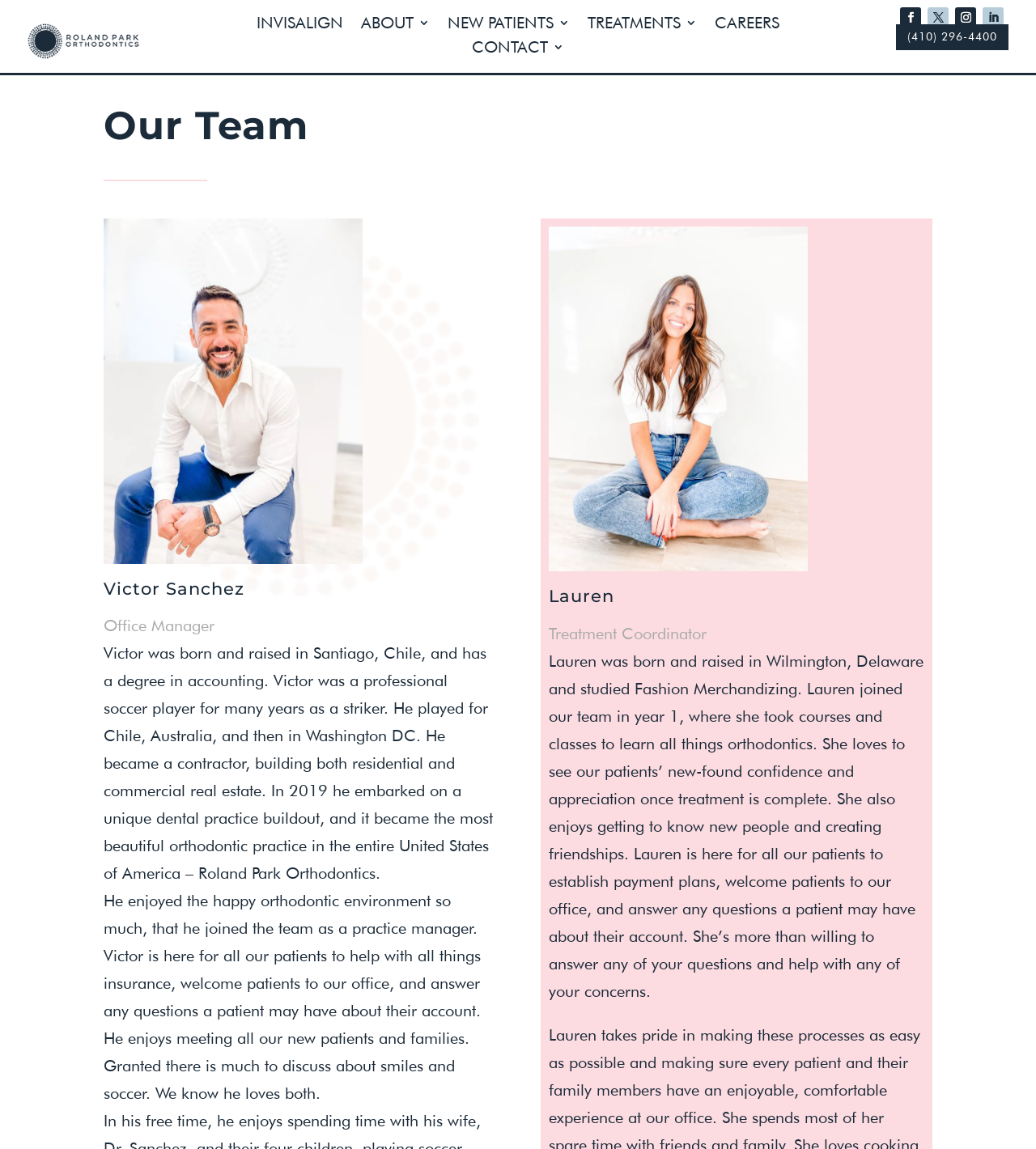Describe in detail what you see on the webpage.

The webpage is about the team at Roland Park Orthodontics. At the top, there are several links to different sections of the website, including Invisalign, About, New Patients, Treatments, Careers, and Contact. On the top right, there are social media links and a phone number.

Below the navigation links, there is a heading that reads "Our Team". Underneath, there are two team member profiles. The first profile is of Victor Sanchez, the Office Manager. His profile includes a photo, a heading with his name, and a brief bio that describes his background and role at the practice. The bio is a few paragraphs long and provides details about his experience and interests.

To the right of Victor's profile is a second profile, belonging to Lauren, the Treatment Coordinator. Her profile also includes a photo, a heading with her name, and a brief bio that describes her background and role at the practice. Her bio is also a few paragraphs long and provides details about her experience and interests.

Overall, the webpage is focused on introducing the team members at Roland Park Orthodontics, providing a personal touch and helping patients get to know the people who will be working with them.